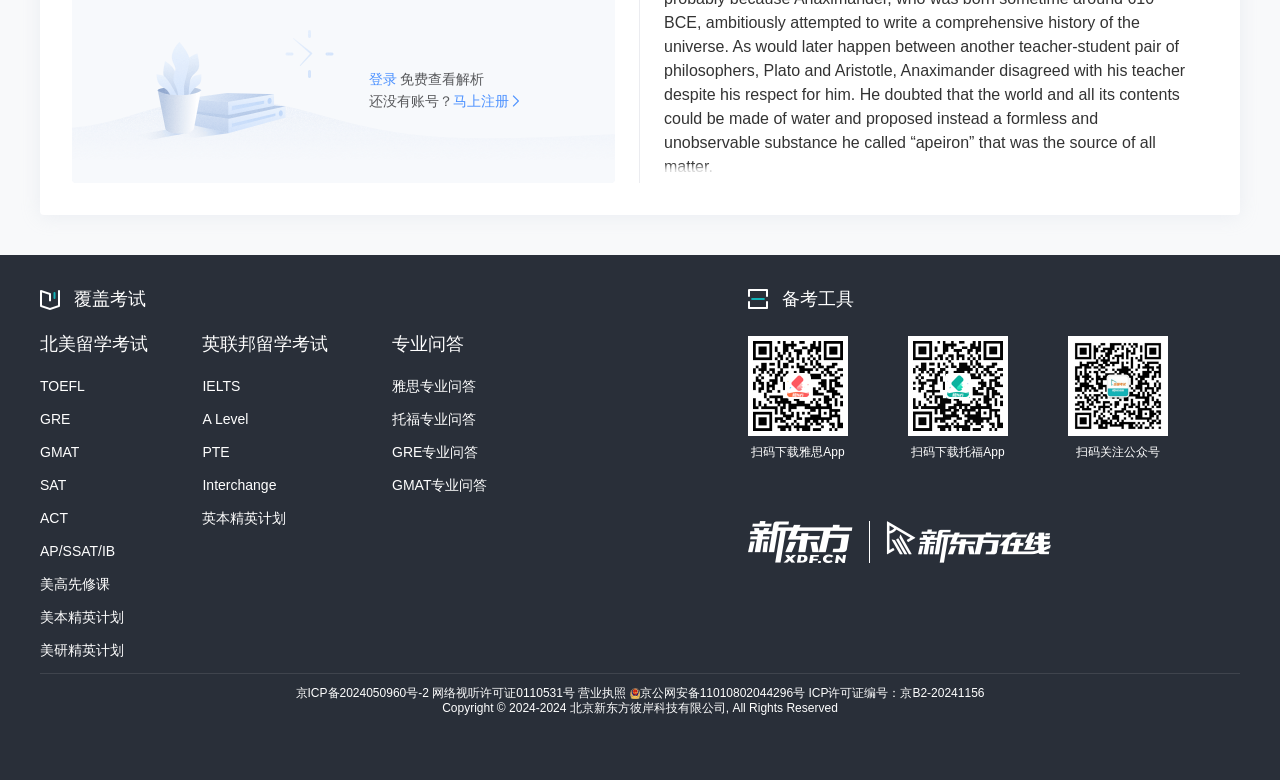Bounding box coordinates are specified in the format (top-left x, top-left y, bottom-right x, bottom-right y). All values are floating point numbers bounded between 0 and 1. Please provide the bounding box coordinate of the region this sentence describes: ICP许可证编号：京B2-20241156

[0.632, 0.88, 0.769, 0.898]